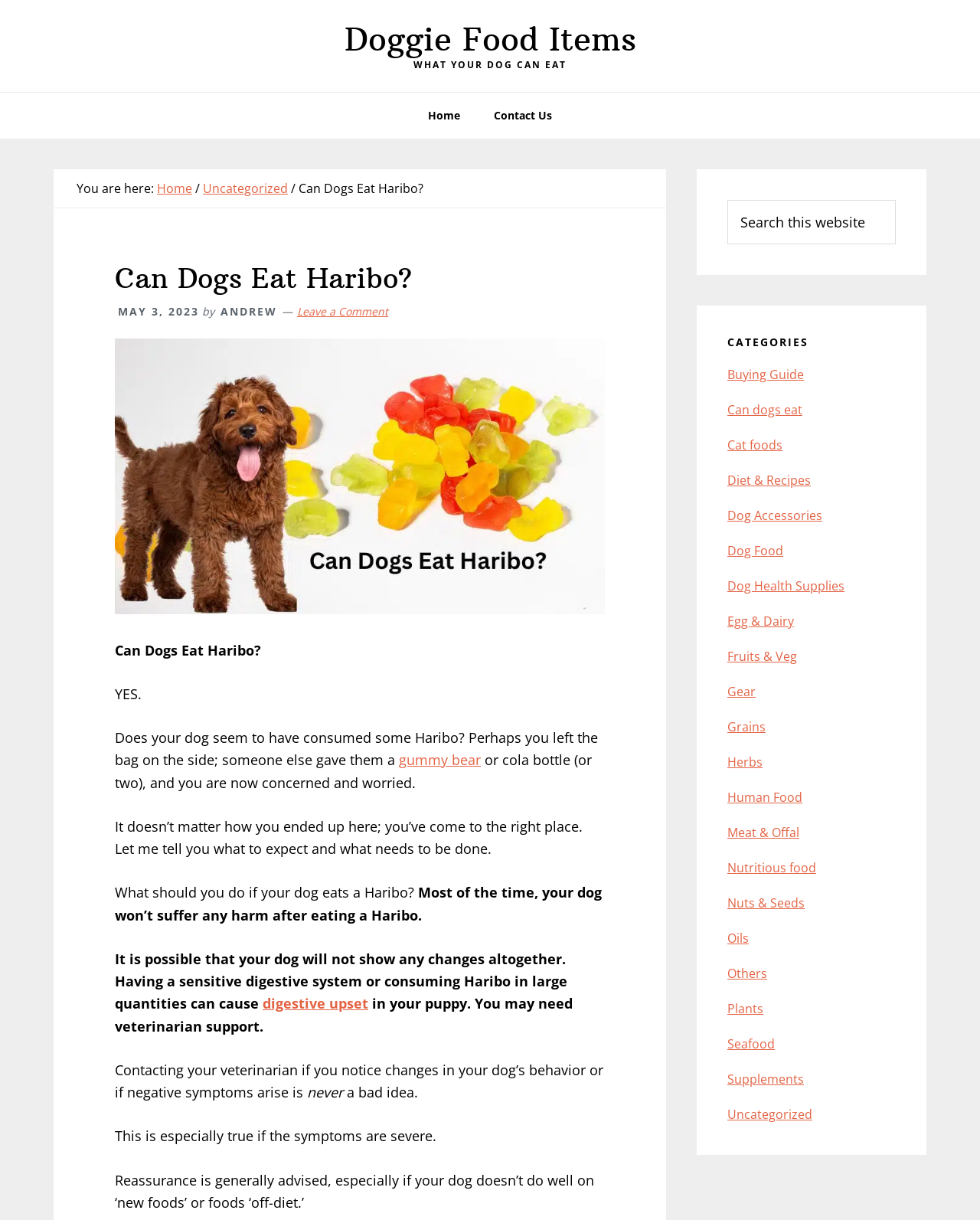Please examine the image and answer the question with a detailed explanation:
What is the date of this article?

The date of this article is mentioned in the webpage content, specifically in the section where it says 'MAY 3, 2023'.